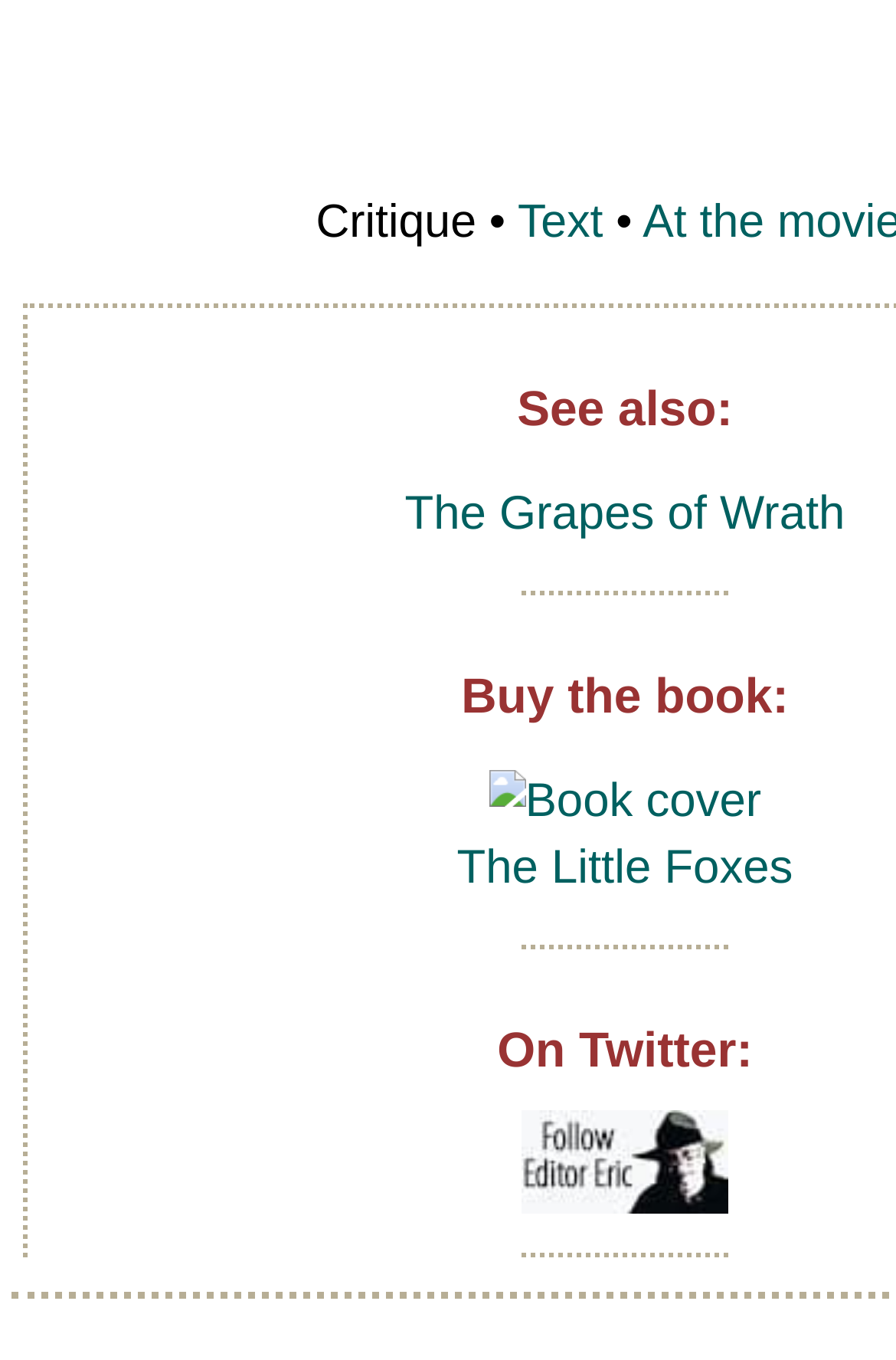Determine the bounding box for the described HTML element: "Text". Ensure the coordinates are four float numbers between 0 and 1 in the format [left, top, right, bottom].

[0.578, 0.145, 0.673, 0.182]